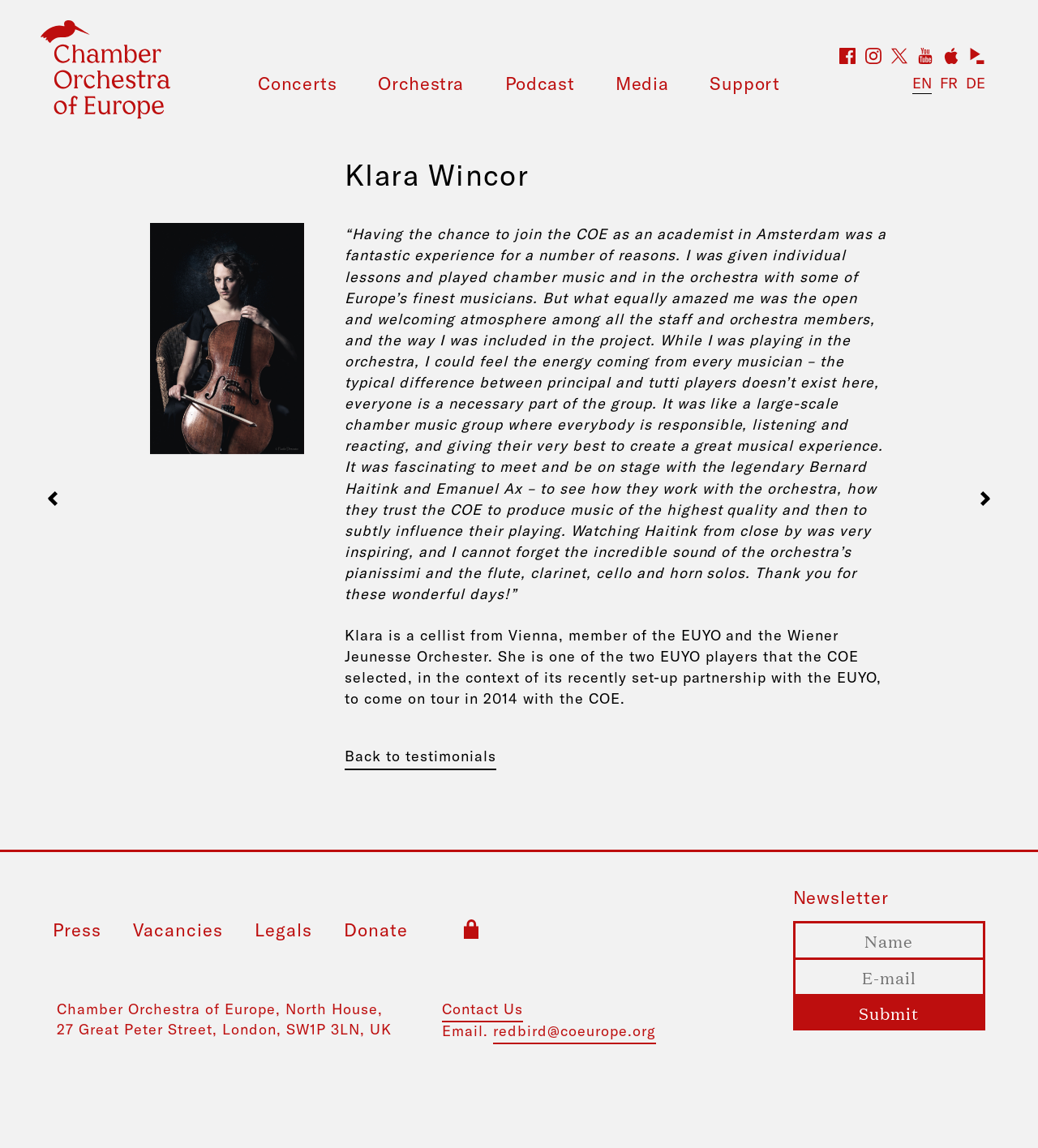Determine the coordinates of the bounding box that should be clicked to complete the instruction: "Enter your name in the 'Name' textbox". The coordinates should be represented by four float numbers between 0 and 1: [left, top, right, bottom].

[0.764, 0.803, 0.949, 0.834]